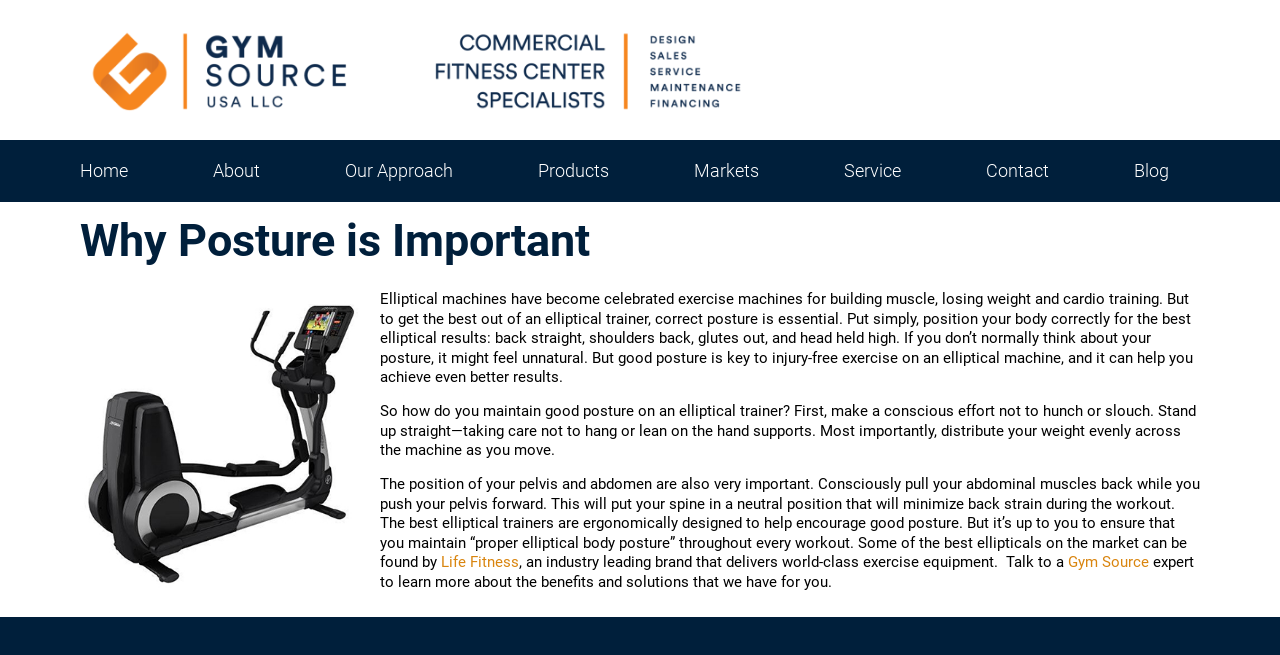Please reply to the following question using a single word or phrase: 
What brand of elliptical trainers is mentioned on the webpage?

Life Fitness